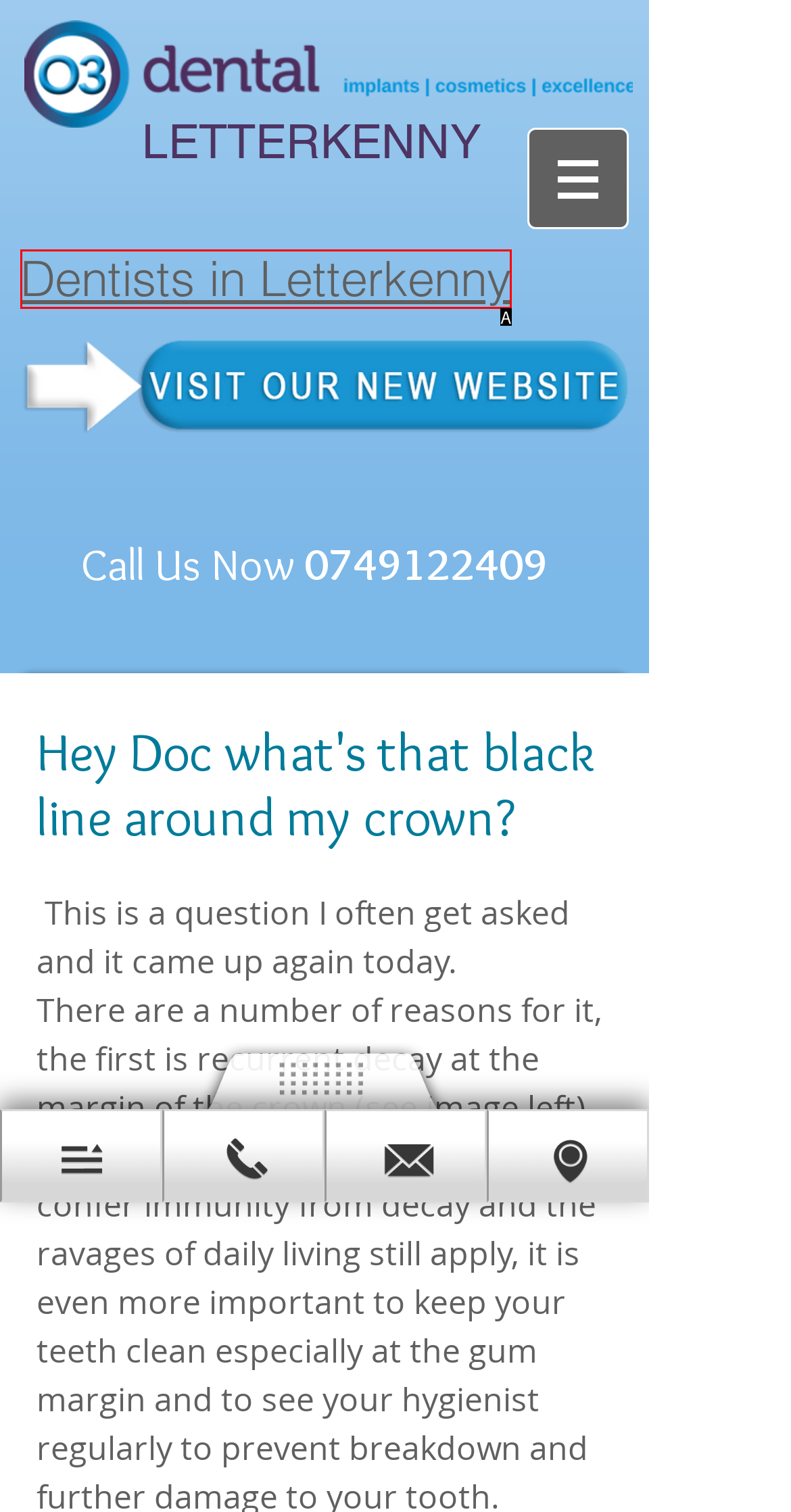Which lettered UI element aligns with this description: Dentists in Letterkenny
Provide your answer using the letter from the available choices.

A